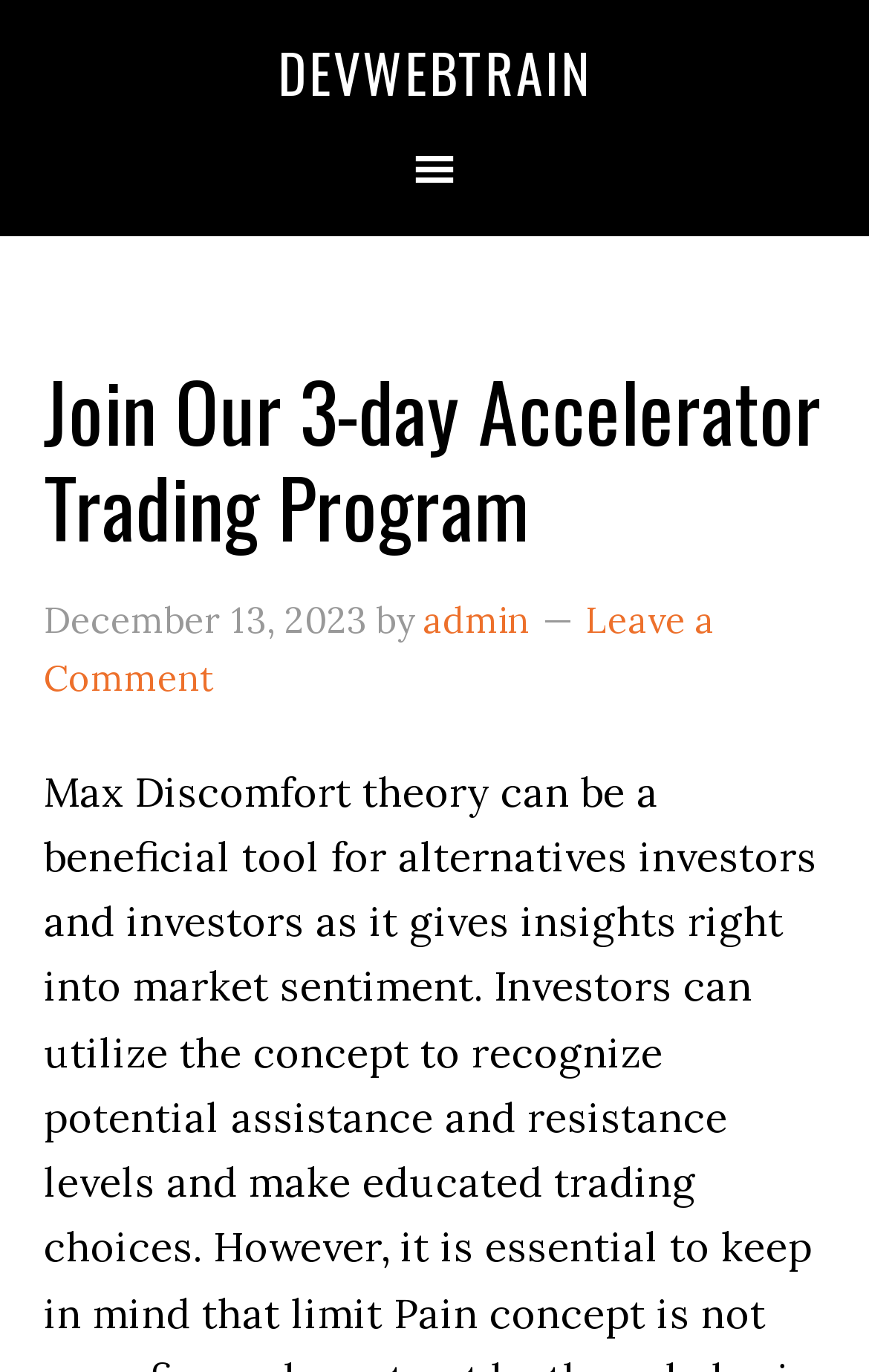Who is the author of the accelerator trading program?
Using the image, give a concise answer in the form of a single word or short phrase.

admin